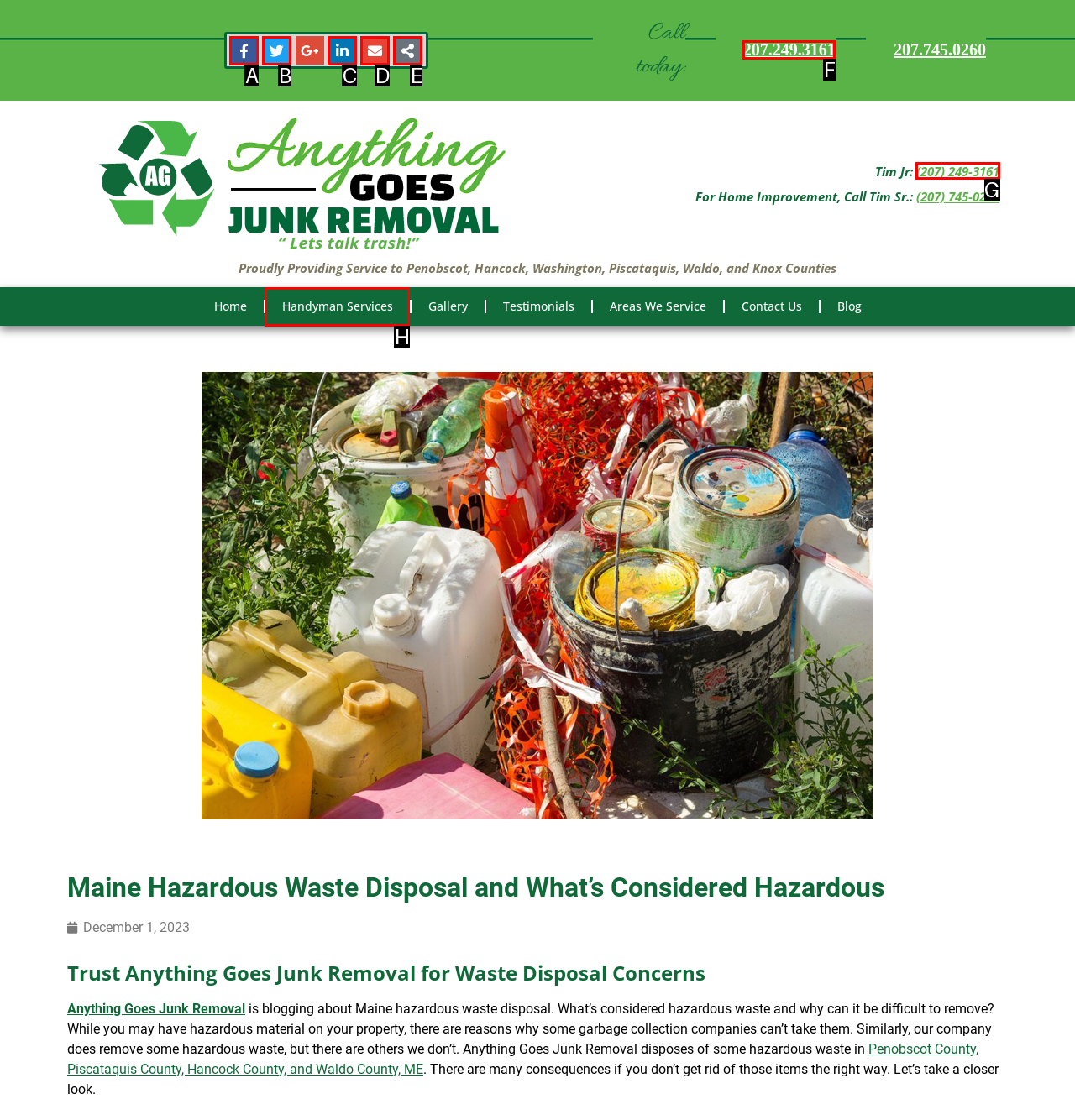For the task: Contact Tim Jr, identify the HTML element to click.
Provide the letter corresponding to the right choice from the given options.

G